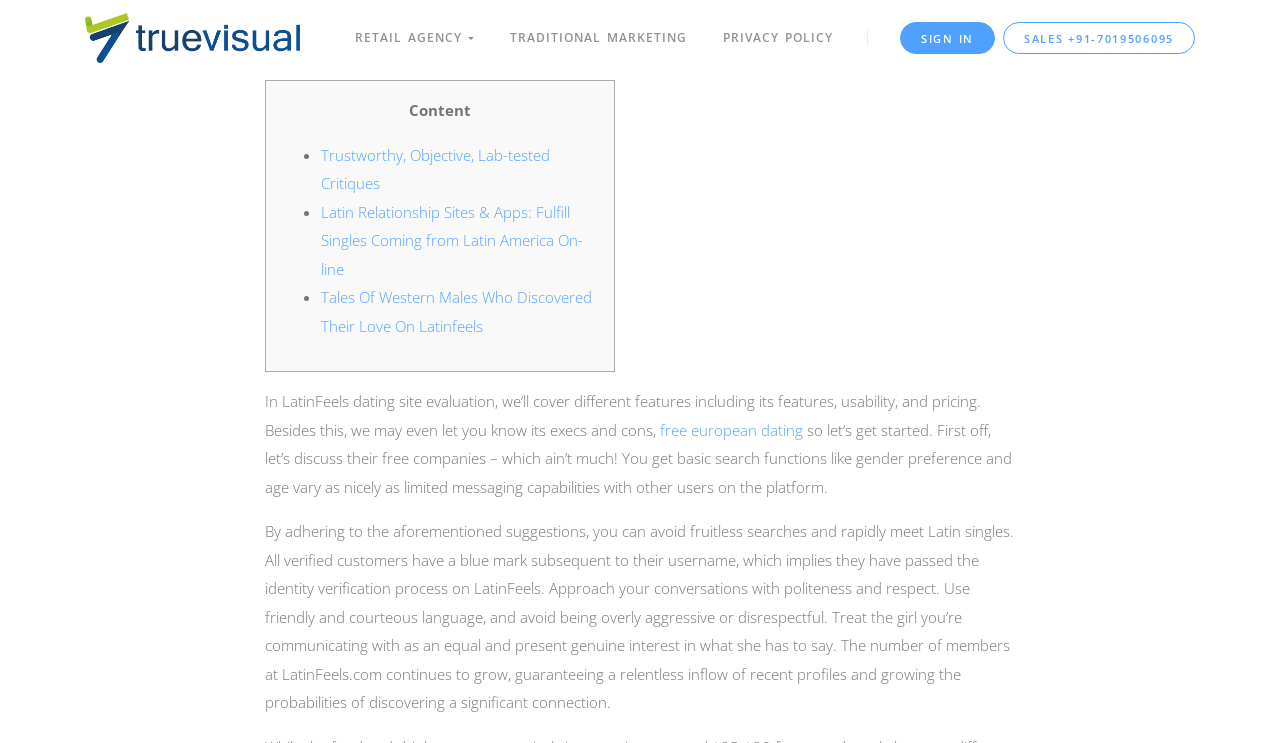Answer briefly with one word or phrase:
What is the purpose of the list of features on the webpage?

To highlight LatinFeels' features